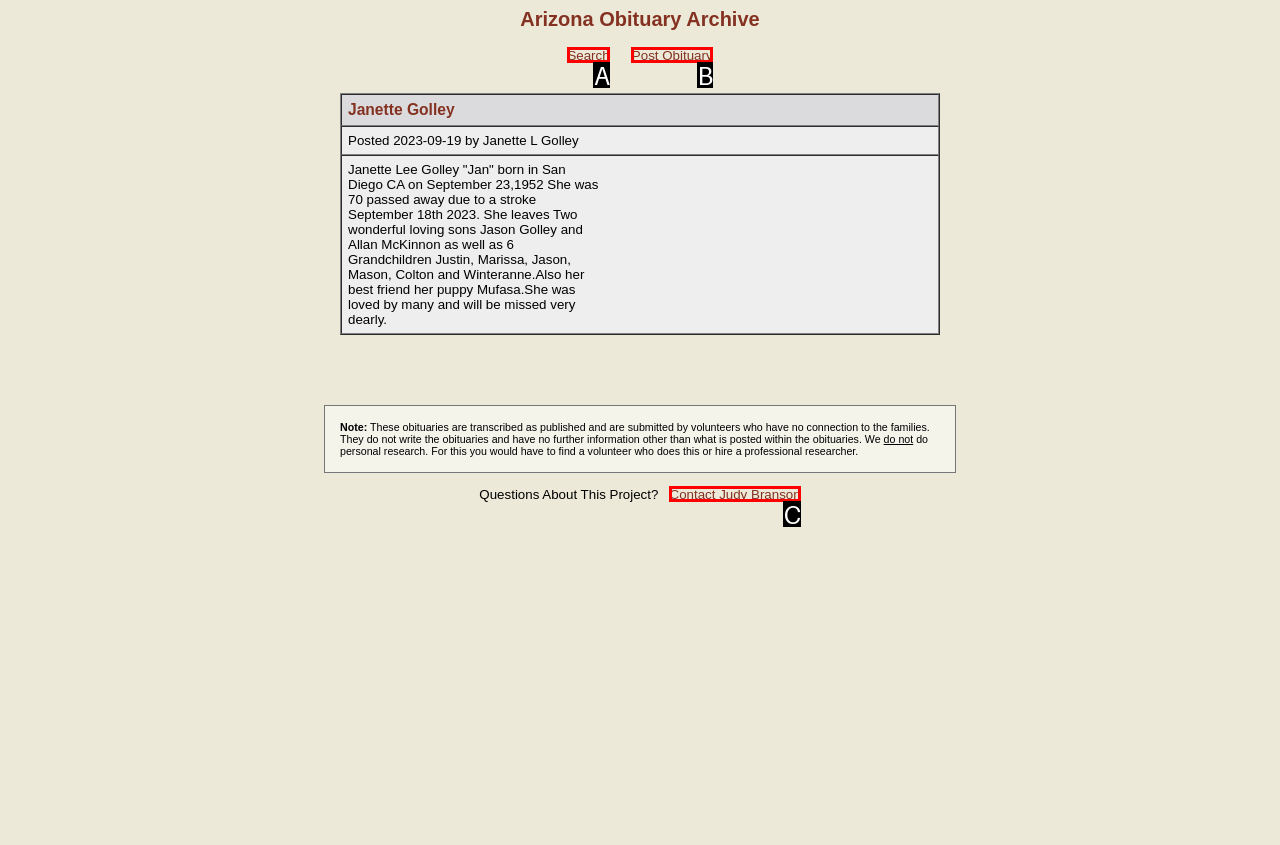Tell me which one HTML element best matches the description: Contact Judy Branson Answer with the option's letter from the given choices directly.

C